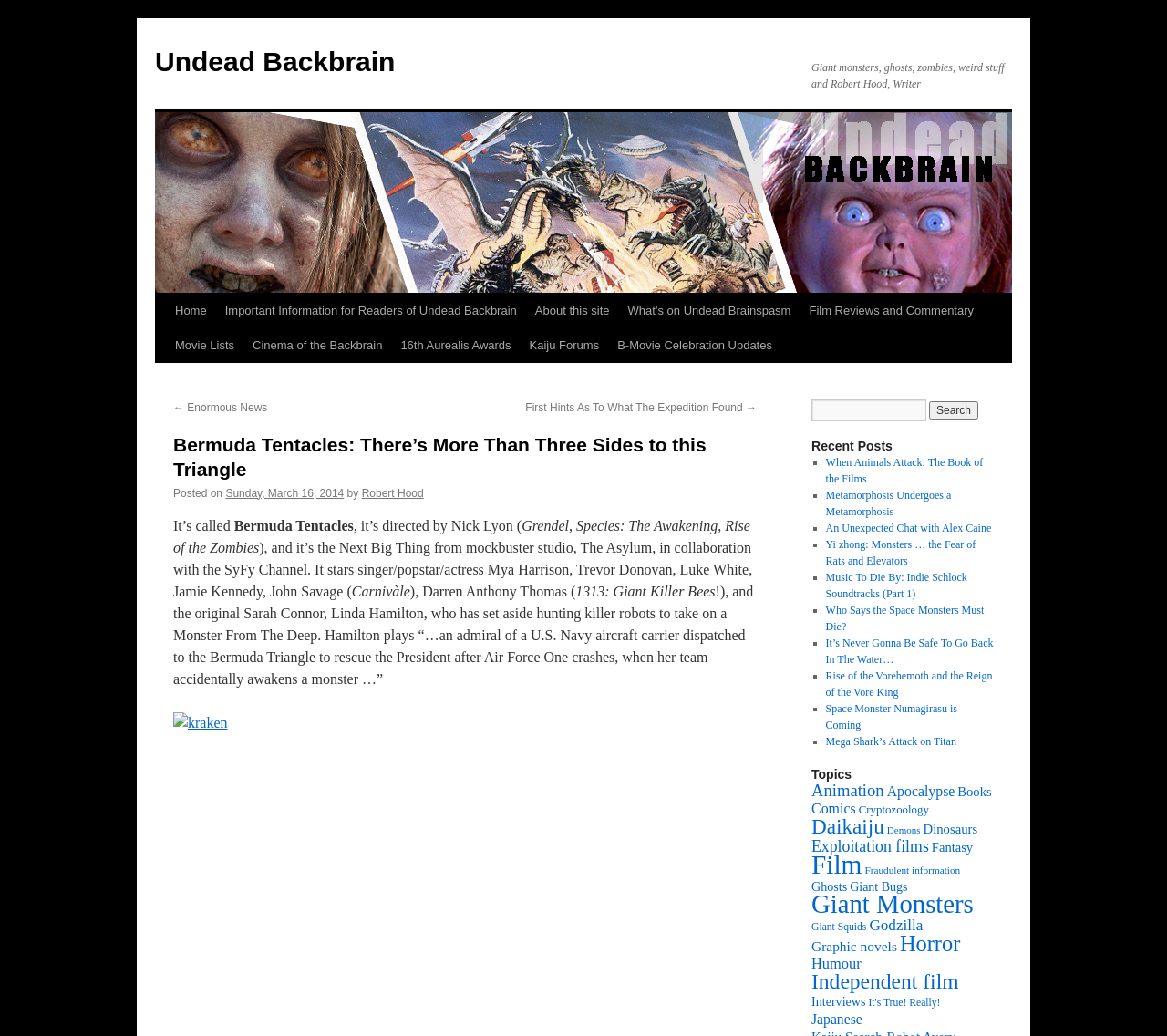Locate the bounding box coordinates of the area where you should click to accomplish the instruction: "Go to Home page".

[0.142, 0.283, 0.185, 0.317]